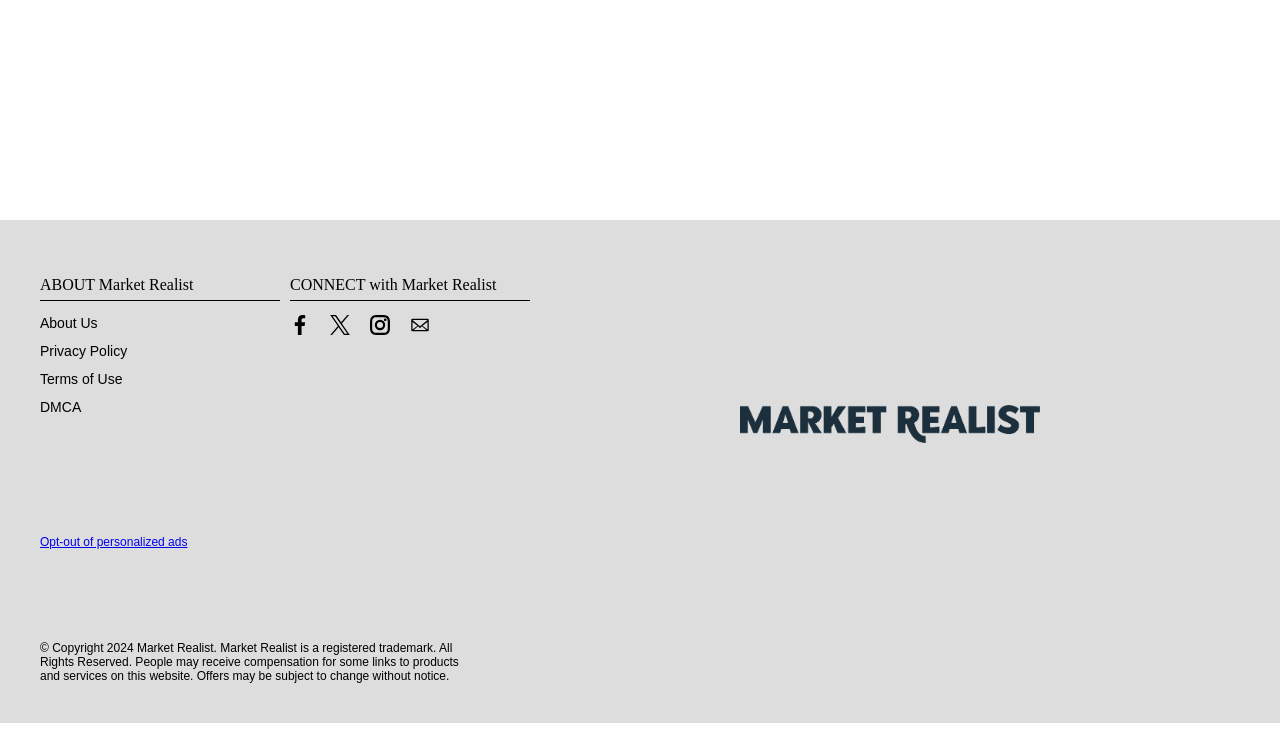Please identify the bounding box coordinates of the element that needs to be clicked to perform the following instruction: "Click on About Us".

[0.031, 0.429, 0.076, 0.451]